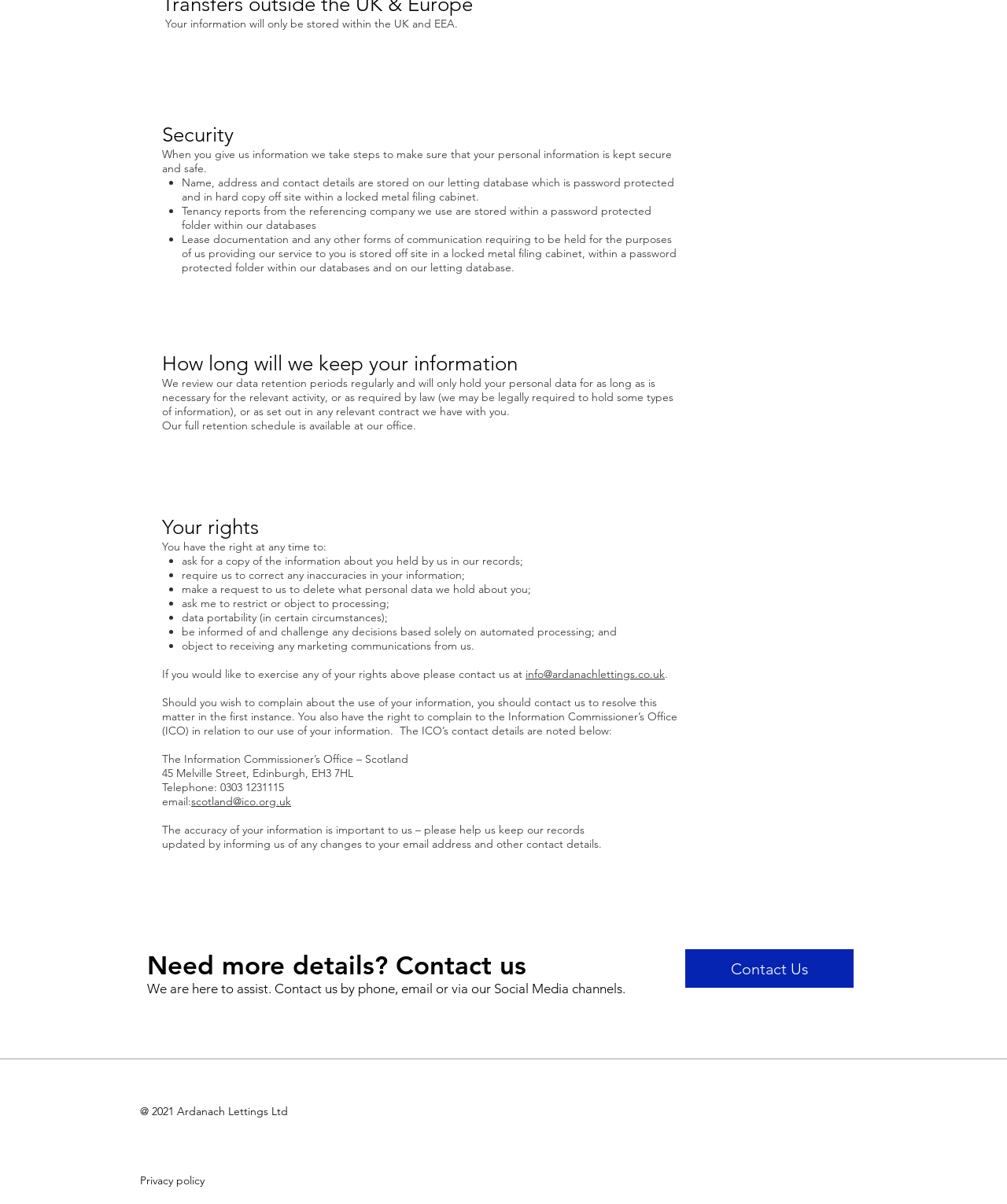Kindly provide the bounding box coordinates of the section you need to click on to fulfill the given instruction: "go to DYNACOUNT 3D page".

None